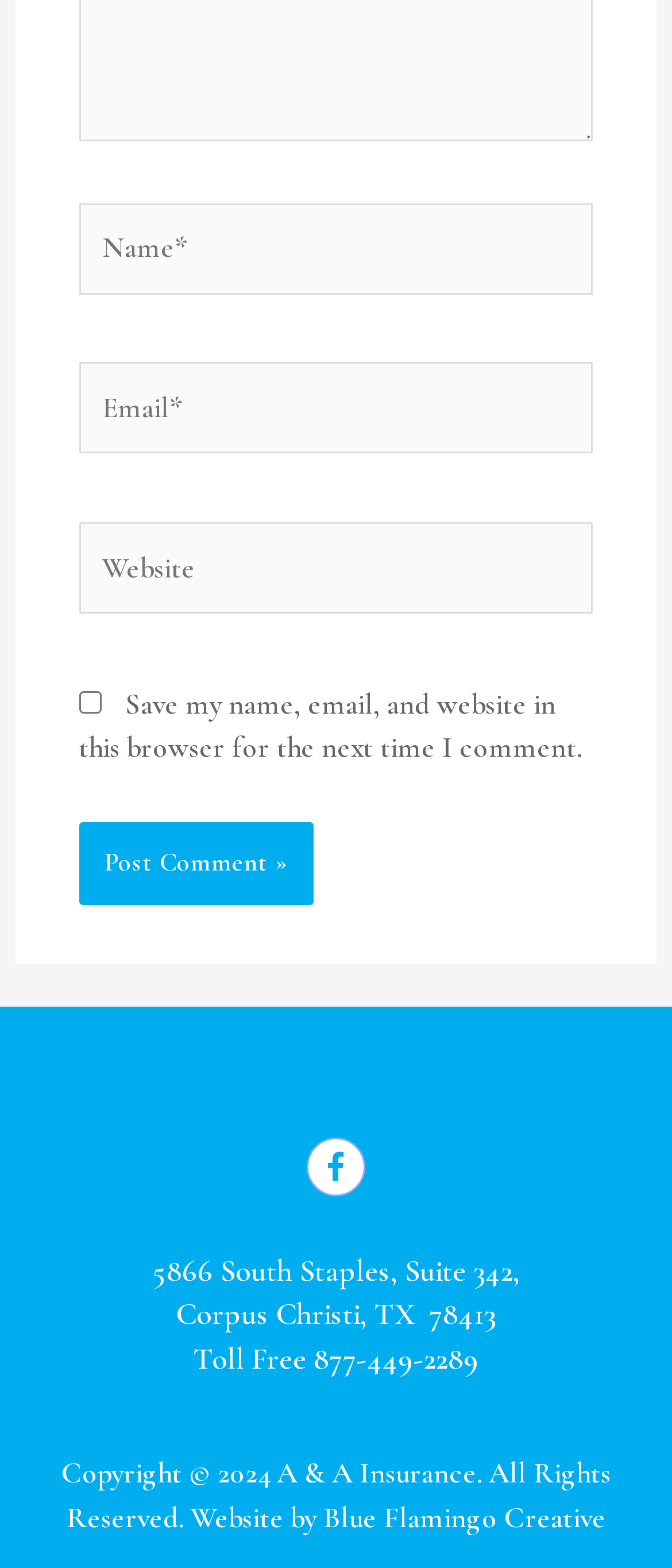What is the purpose of the checkbox?
Ensure your answer is thorough and detailed.

The checkbox is labeled 'Save my name, email, and website in this browser for the next time I comment.' This suggests that the purpose of the checkbox is to save the user's comment information for future use.